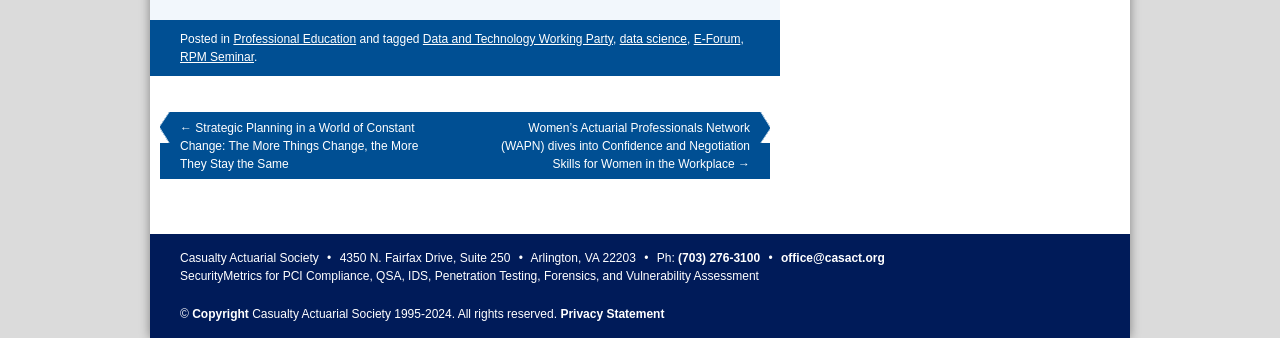What is the phone number of the organization?
Based on the image content, provide your answer in one word or a short phrase.

(703) 276-3100